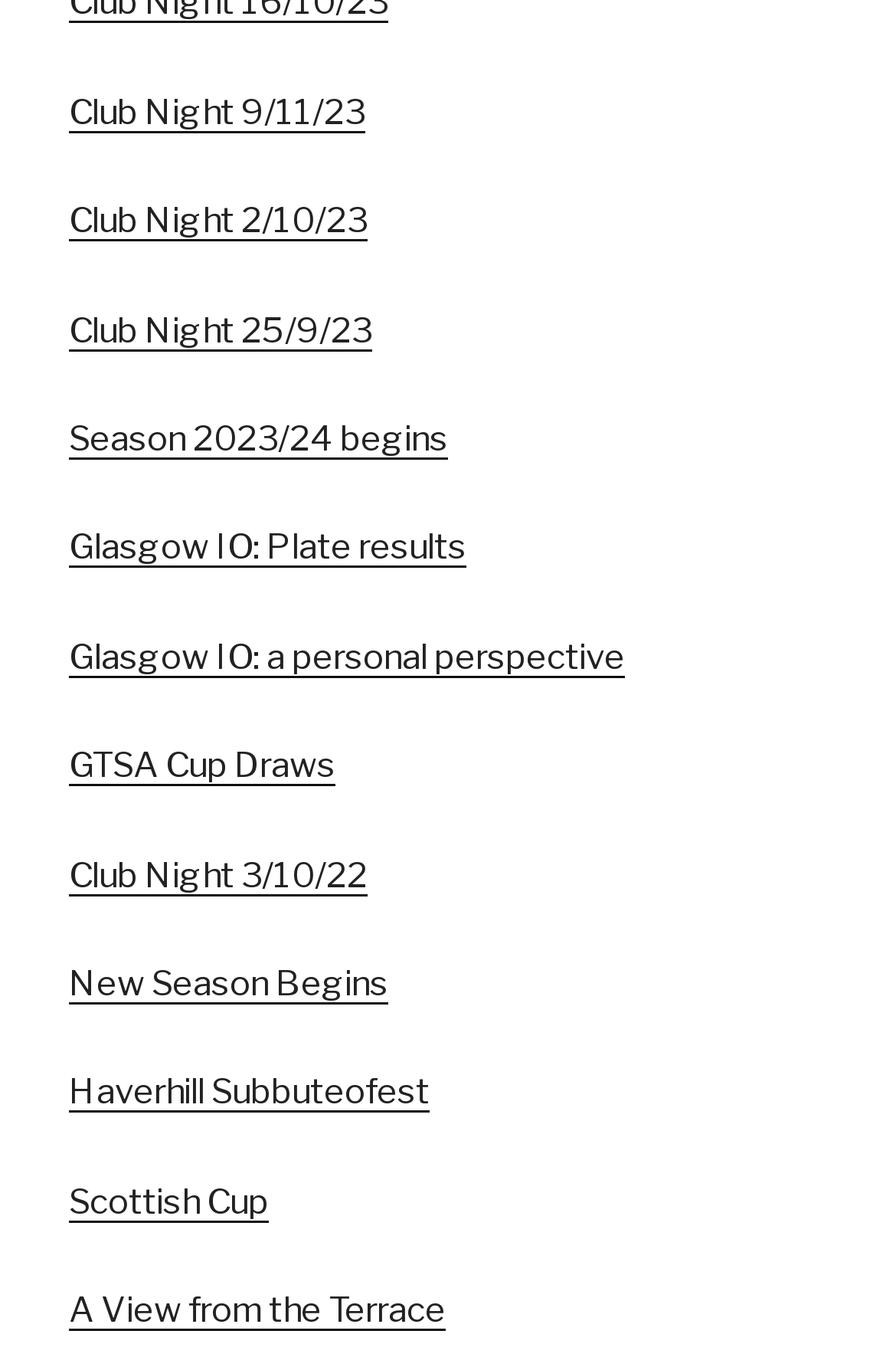Find and provide the bounding box coordinates for the UI element described with: "Scottish Cup".

[0.077, 0.87, 0.3, 0.901]